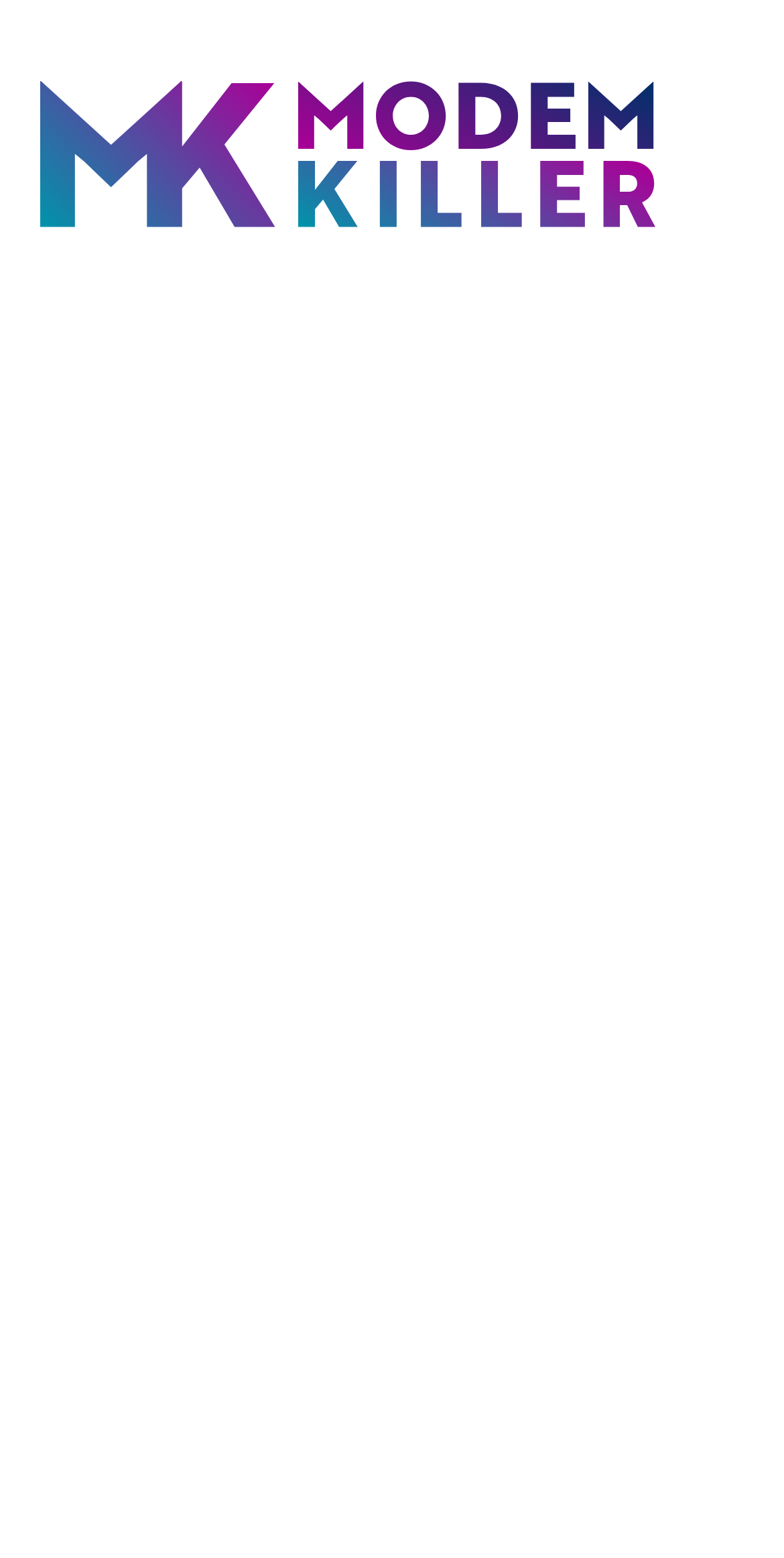Determine the coordinates of the bounding box that should be clicked to complete the instruction: "go to home page". The coordinates should be represented by four float numbers between 0 and 1: [left, top, right, bottom].

[0.069, 0.295, 0.18, 0.32]